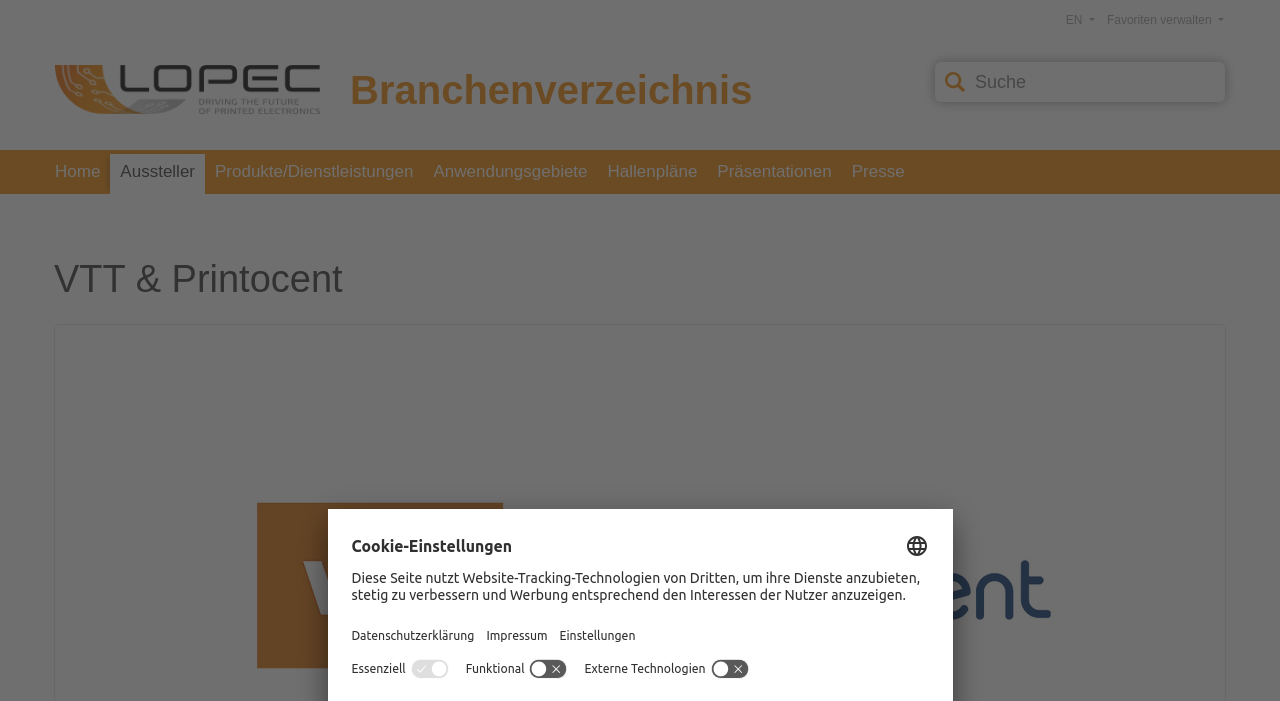Find the bounding box coordinates of the element's region that should be clicked in order to follow the given instruction: "Go to LOPEC page". The coordinates should consist of four float numbers between 0 and 1, i.e., [left, top, right, bottom].

[0.043, 0.093, 0.25, 0.163]